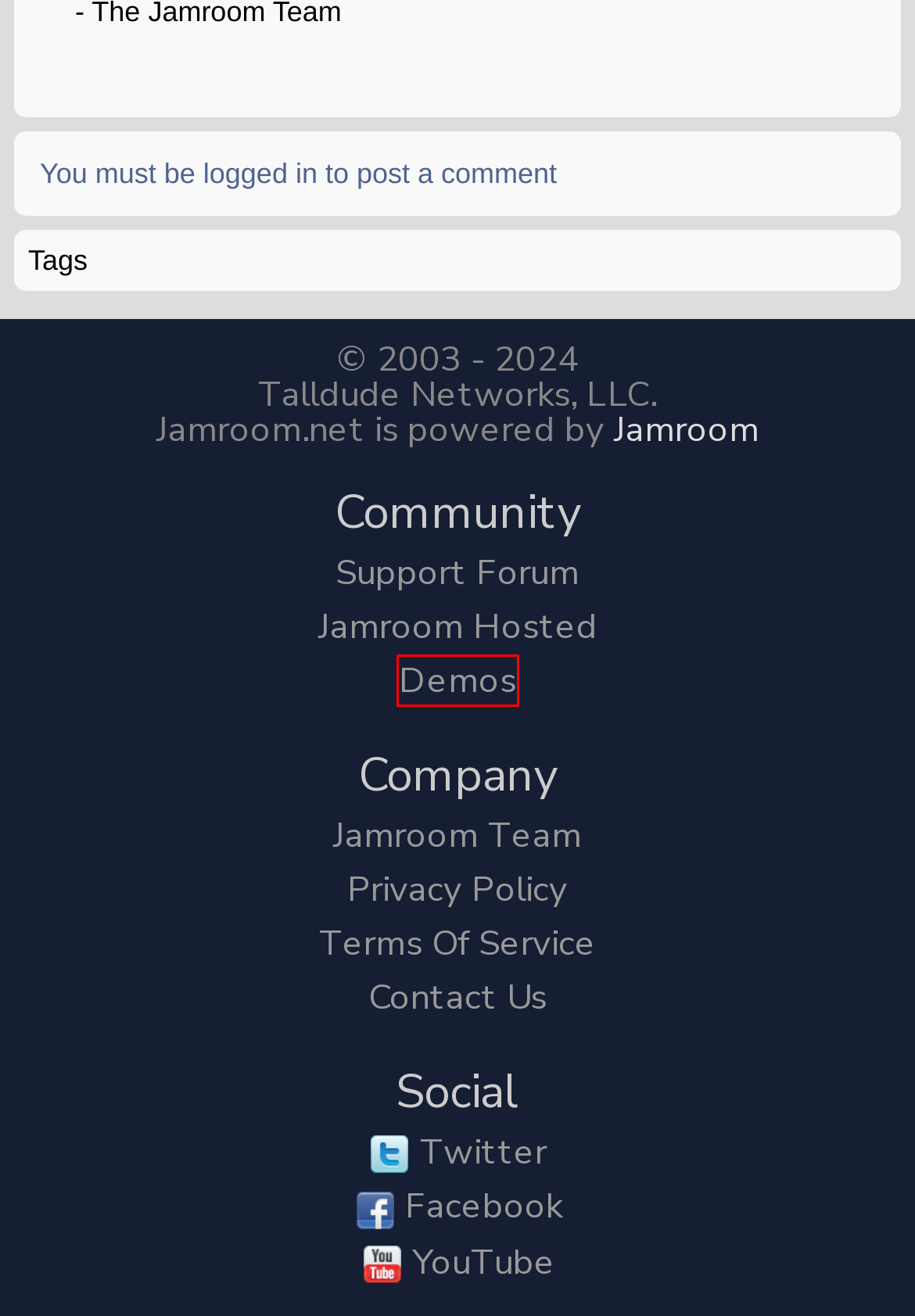Examine the screenshot of a webpage with a red bounding box around a UI element. Your task is to identify the webpage description that best corresponds to the new webpage after clicking the specified element. The given options are:
A. Jamroom Hosted | Jamroom
B. Jamroom Demo Systems | Jamroom
C. Terms Of Service | Jamroom
D. Login | Jamroom
E. Privacy Policy | Jamroom
F. The Jamroom Team | Jamroom
G. Forum - The Jamroom Network | Jamroom
H. Contact Us | Jamroom

B